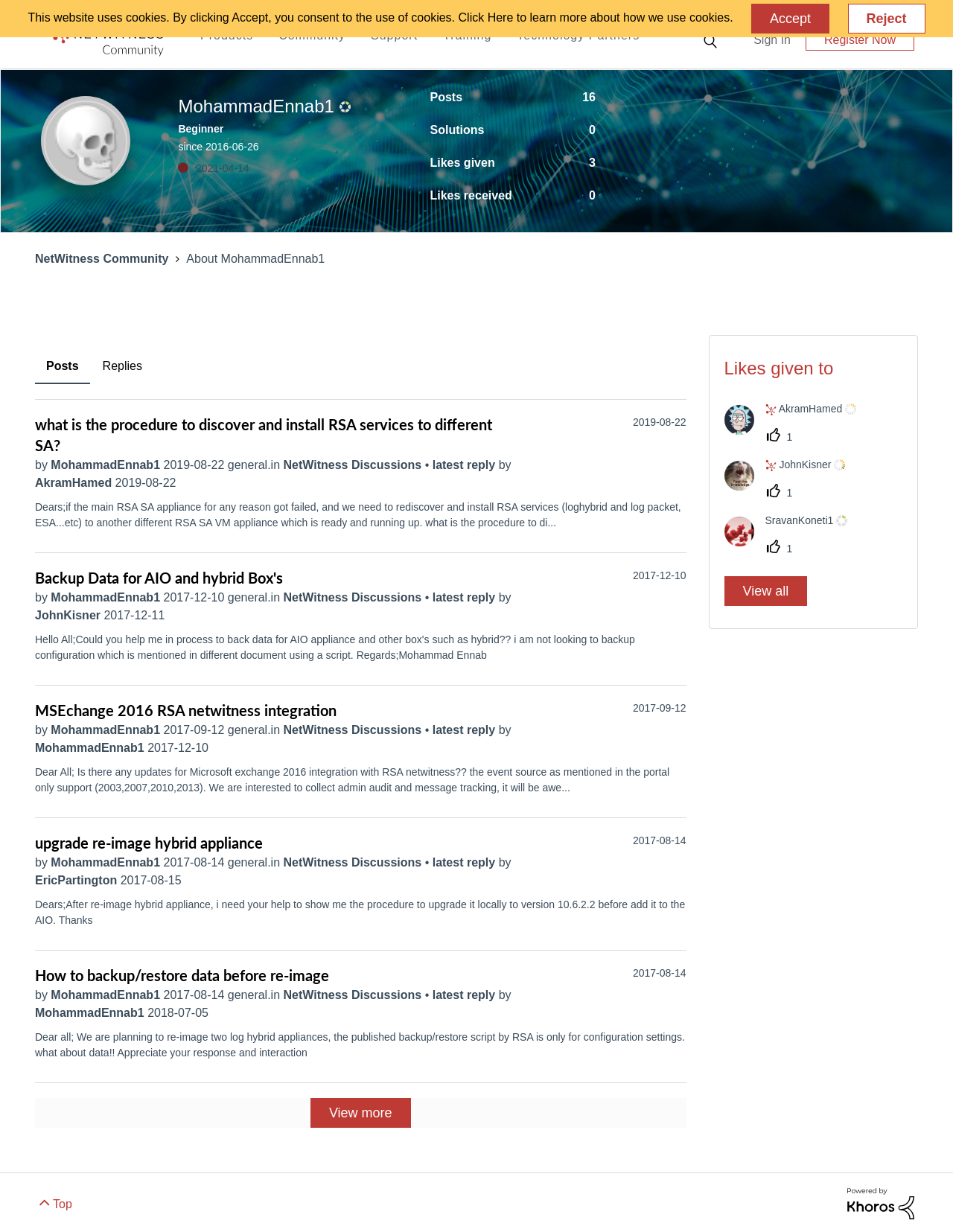Find the bounding box coordinates of the area to click in order to follow the instruction: "Click the 'NOVEMBER 26, 2012' link".

None